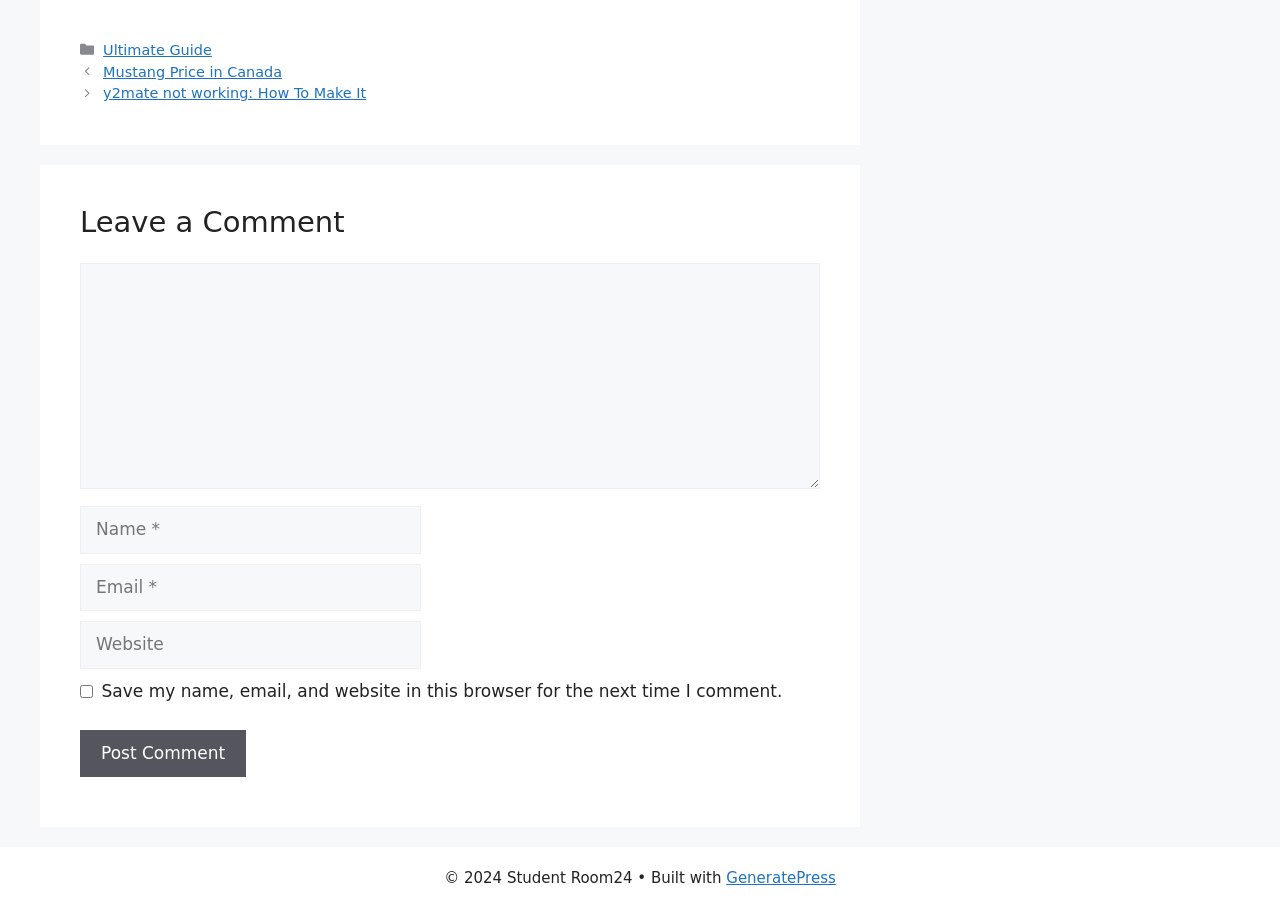Please determine the bounding box coordinates of the element's region to click in order to carry out the following instruction: "Click the 'Mustang Price in Canada' link". The coordinates should be four float numbers between 0 and 1, i.e., [left, top, right, bottom].

[0.081, 0.07, 0.22, 0.088]